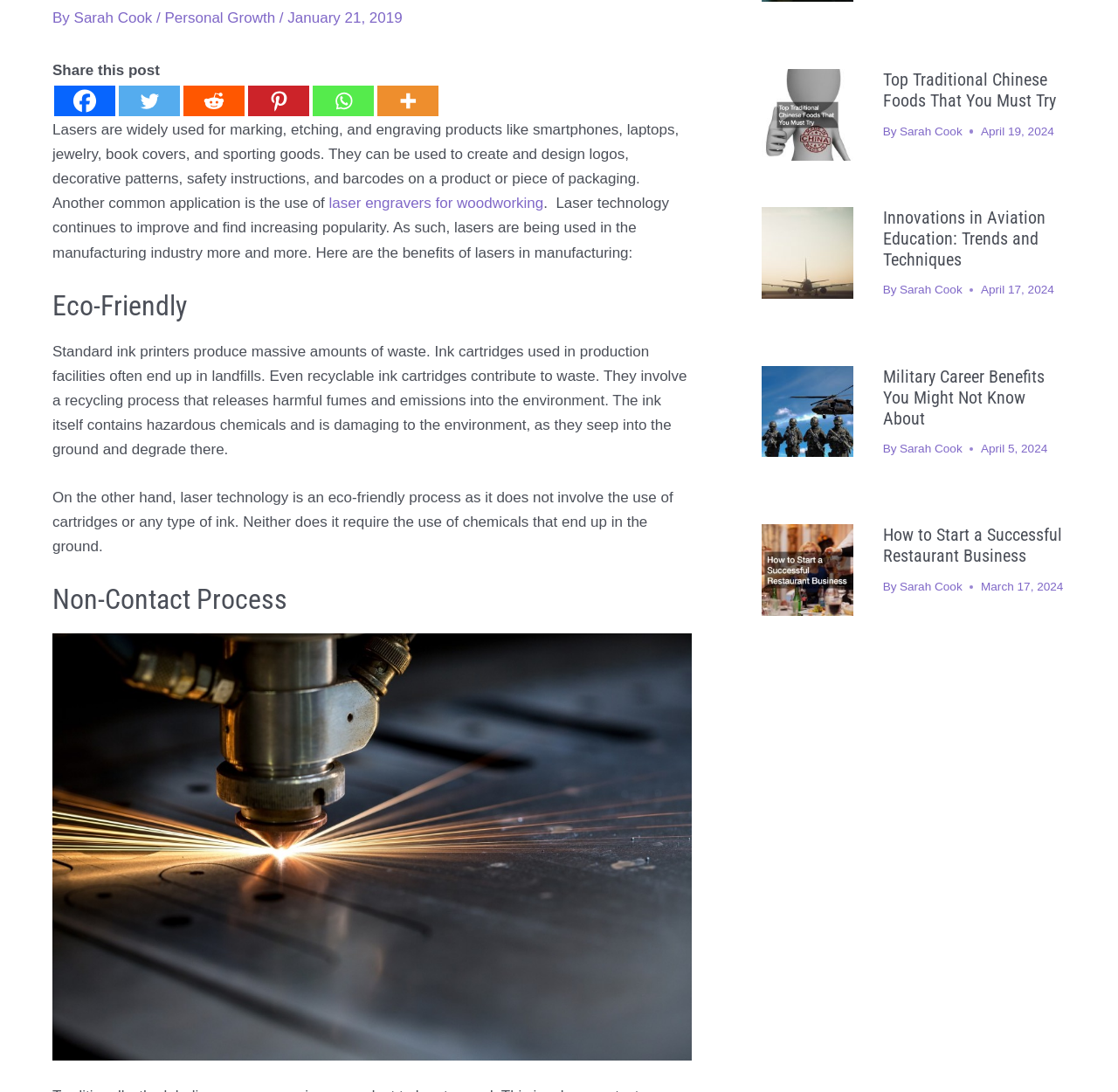Using the description: "title="More"", determine the UI element's bounding box coordinates. Ensure the coordinates are in the format of four float numbers between 0 and 1, i.e., [left, top, right, bottom].

[0.338, 0.079, 0.392, 0.107]